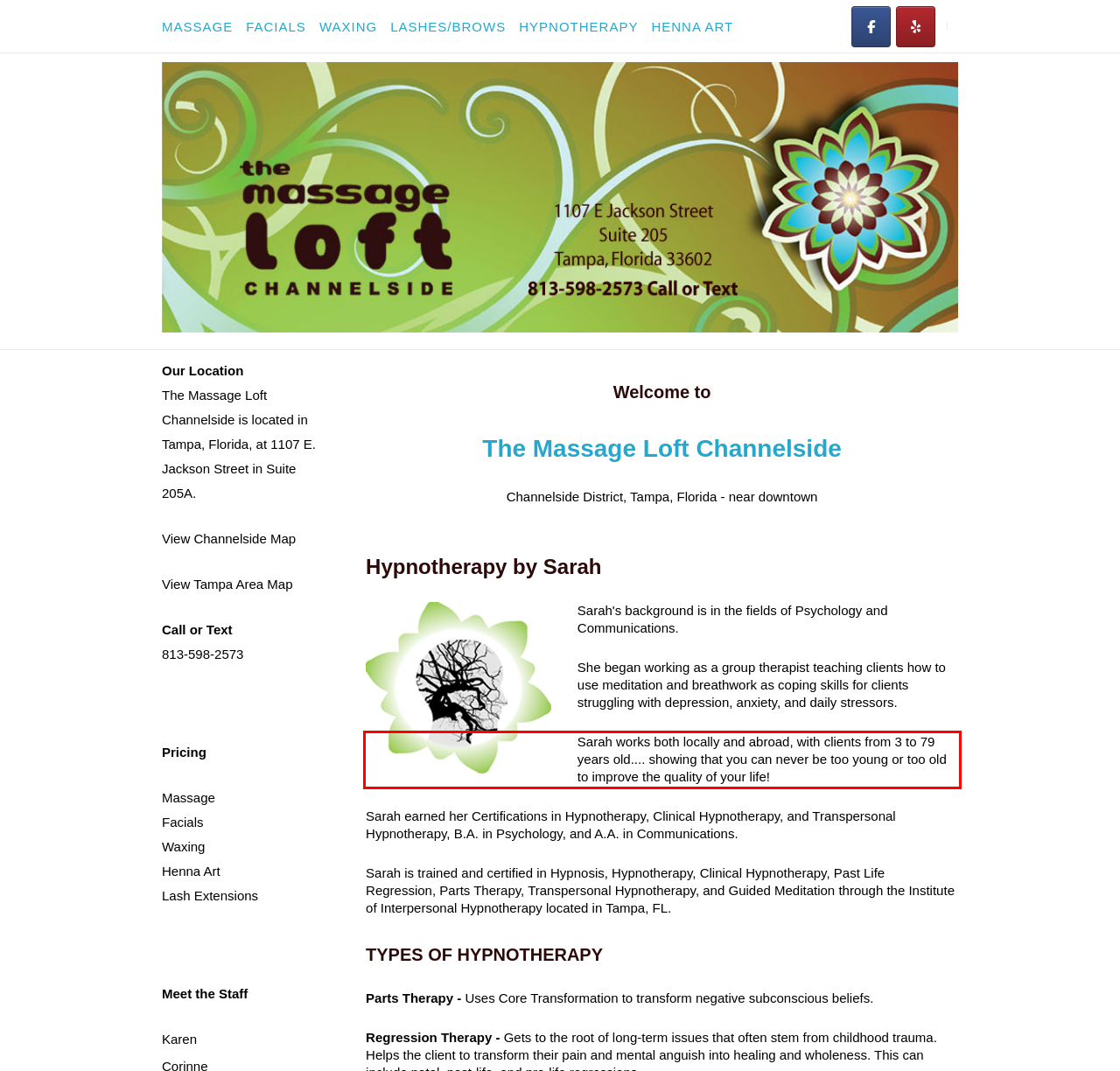Given a screenshot of a webpage with a red bounding box, extract the text content from the UI element inside the red bounding box.

Sarah works both locally and abroad, with clients from 3 to 79 years old.... showing that you can never be too young or too old to improve the quality of your life!